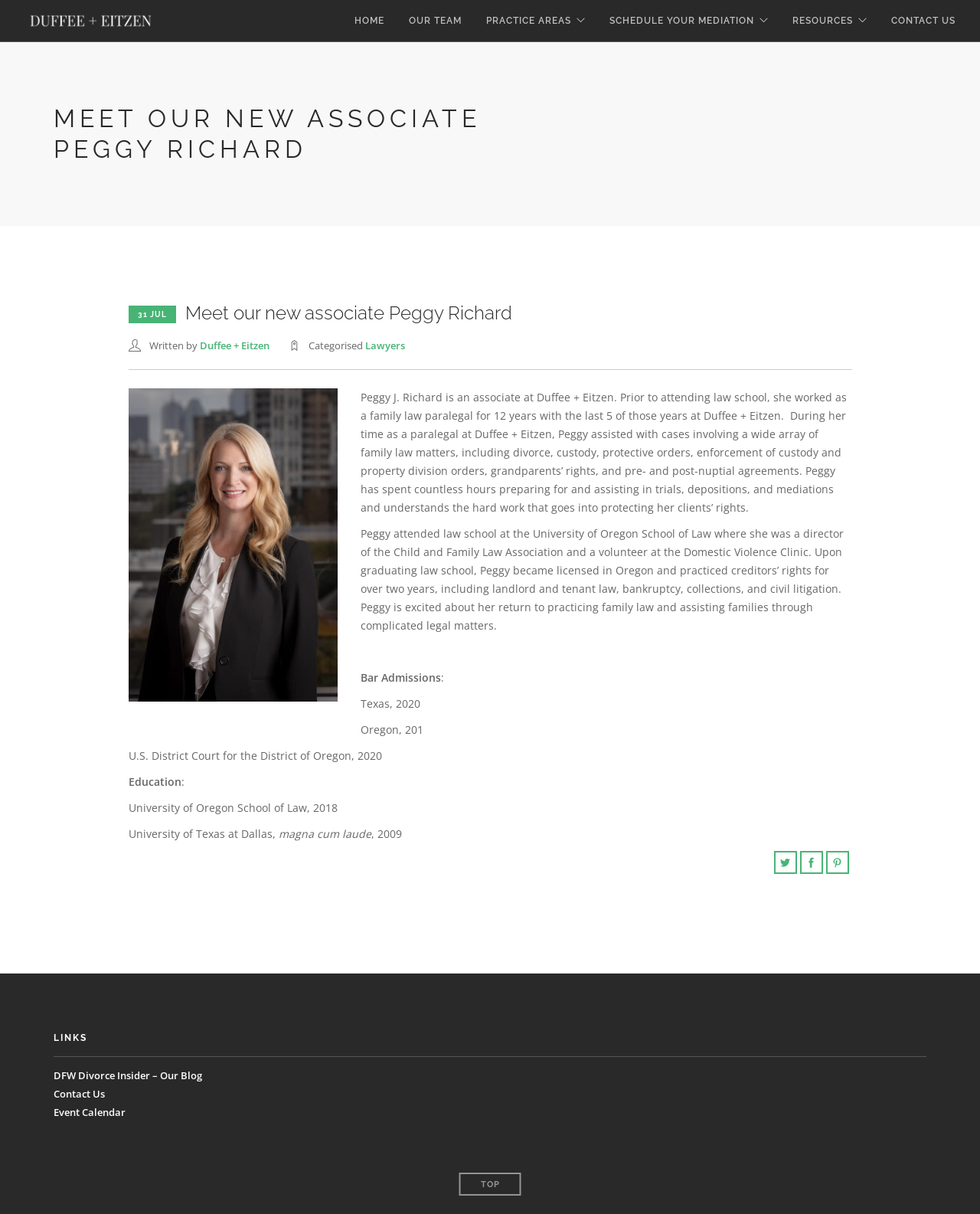How many bar admissions does Peggy Richard have?
Can you provide a detailed and comprehensive answer to the question?

According to the webpage content, Peggy Richard has bar admissions in Texas (2020), Oregon (201), and the U.S. District Court for the District of Oregon (2020), indicating that she has three bar admissions.